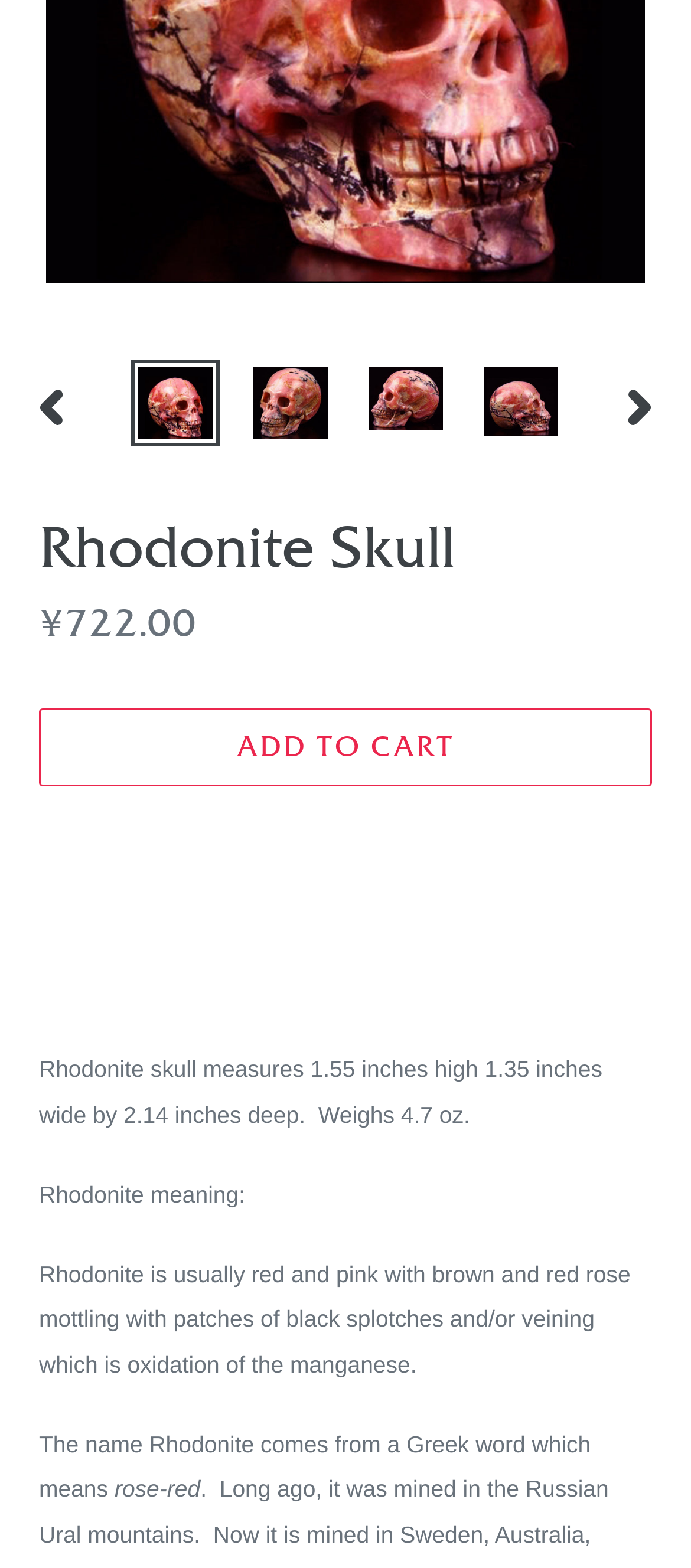Show the bounding box coordinates for the HTML element described as: "Mailing List Emails".

None